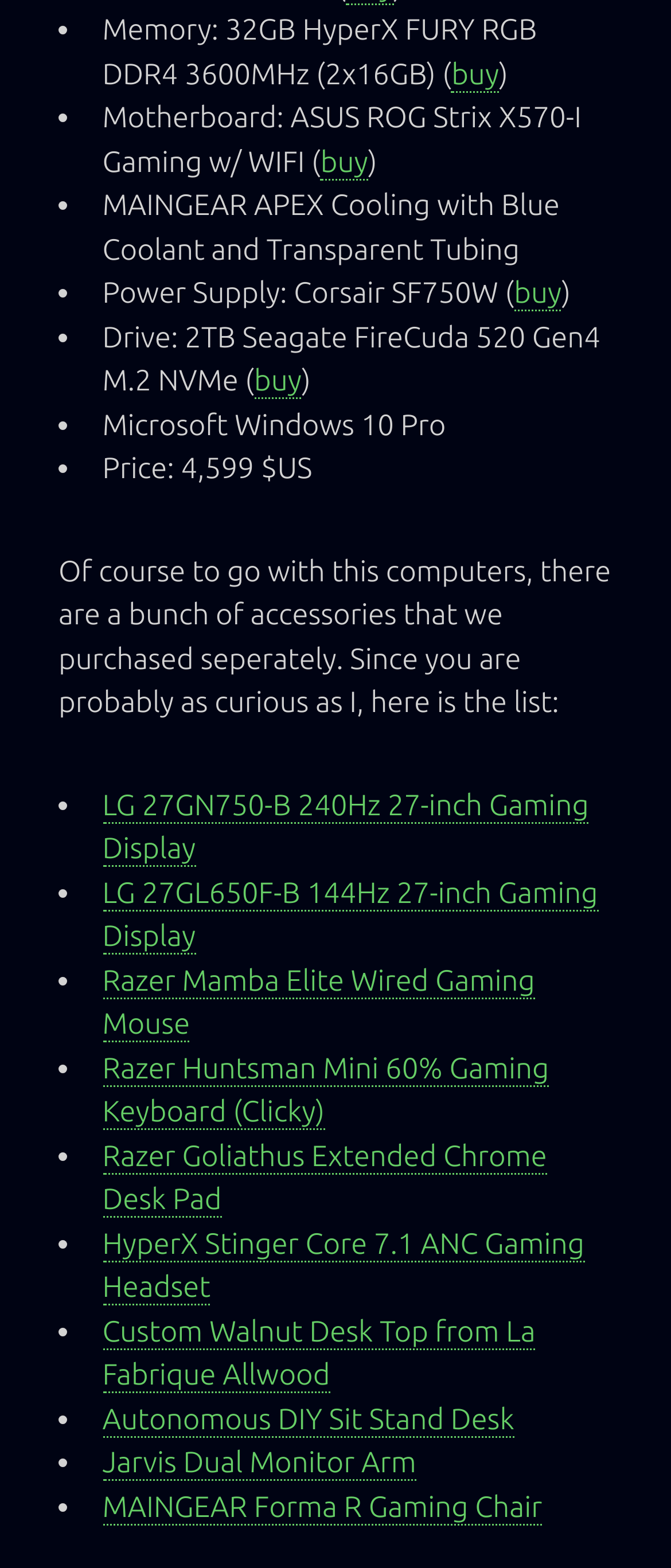Determine the bounding box coordinates of the target area to click to execute the following instruction: "buy Power Supply: Corsair SF750W."

[0.766, 0.177, 0.837, 0.199]